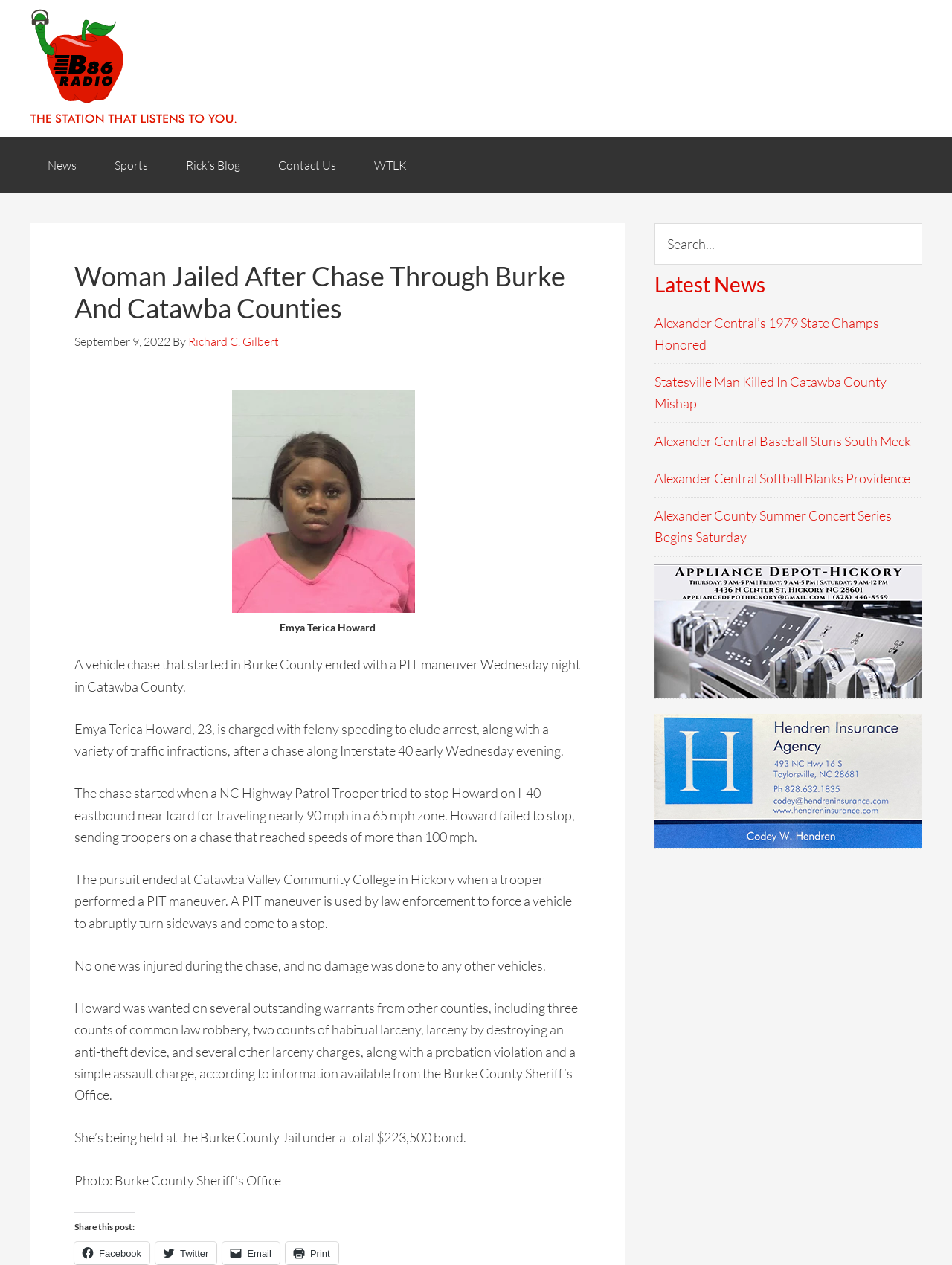Please identify the bounding box coordinates of the element's region that needs to be clicked to fulfill the following instruction: "Visit the website of Johnny Watts Insurance Agency". The bounding box coordinates should consist of four float numbers between 0 and 1, i.e., [left, top, right, bottom].

[0.688, 0.446, 0.969, 0.552]